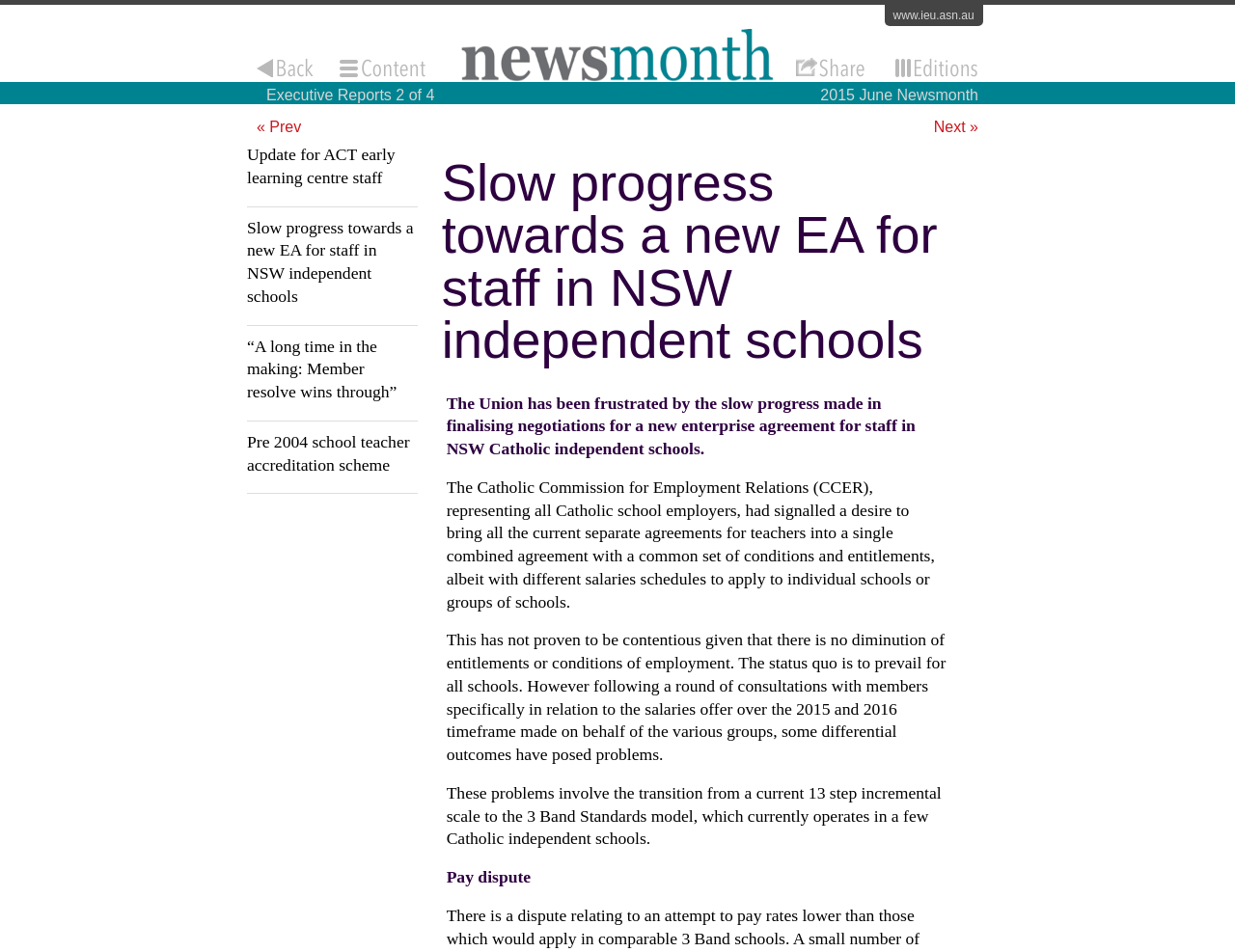Find the primary header on the webpage and provide its text.

Slow progress towards a new EA for staff in NSW independent schools